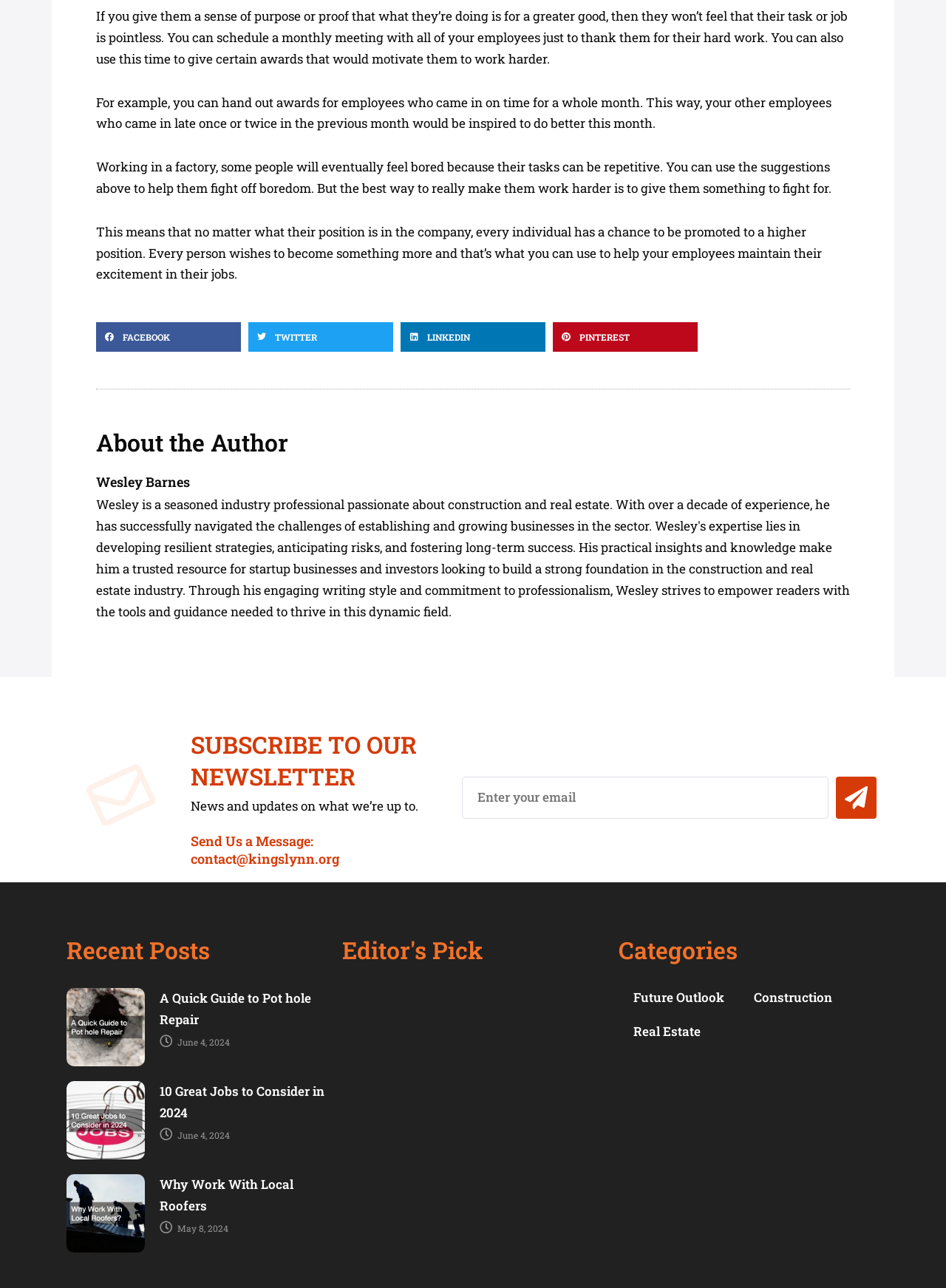Show the bounding box coordinates of the region that should be clicked to follow the instruction: "Contact us."

[0.202, 0.646, 0.473, 0.673]